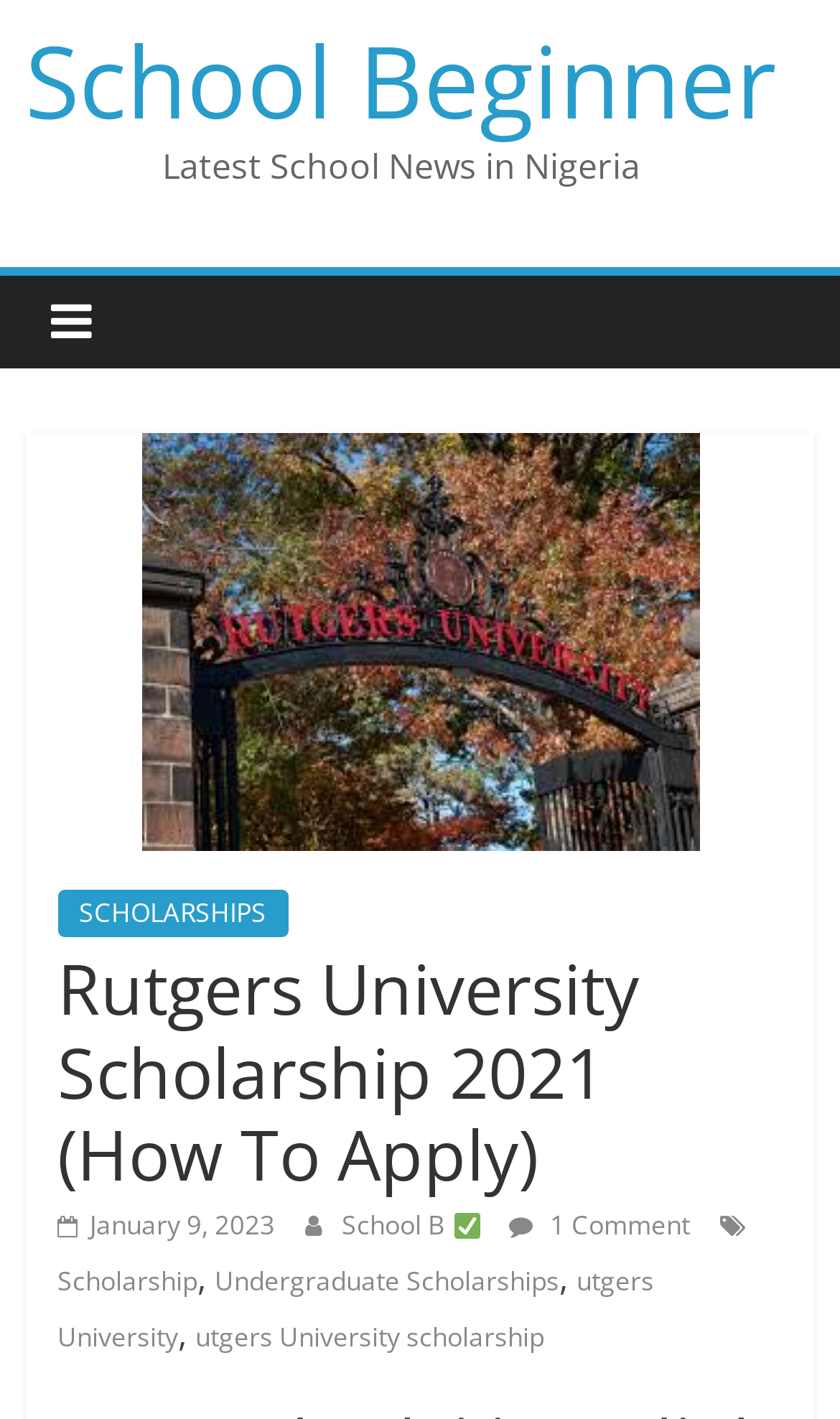Find the bounding box coordinates of the clickable area required to complete the following action: "Go to Undergraduate Scholarships".

[0.256, 0.89, 0.666, 0.915]